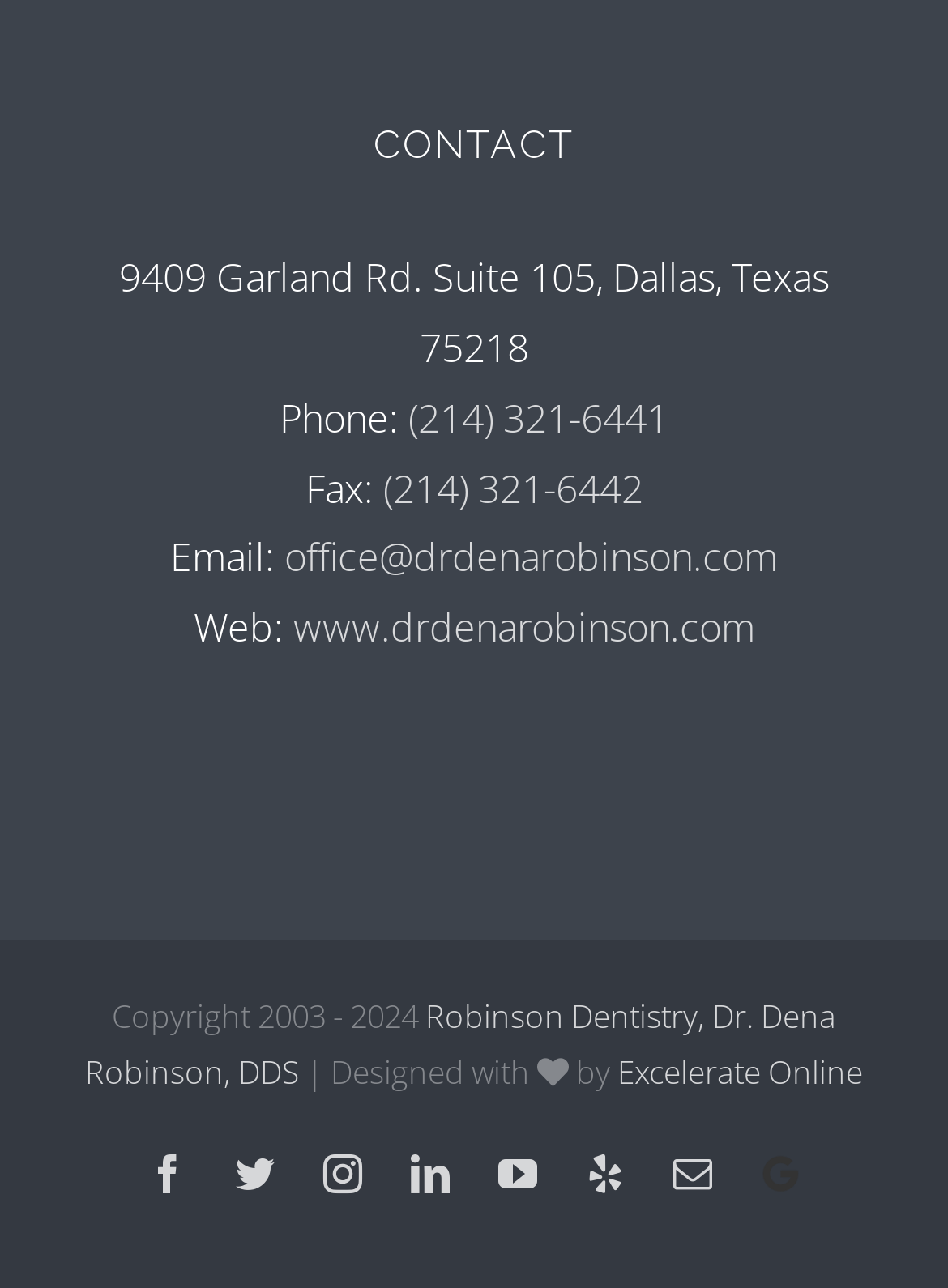With reference to the screenshot, provide a detailed response to the question below:
How many social media links are there at the bottom of the page?

I counted the number of link elements at the bottom of the page with social media icons, including Facebook, Twitter, Instagram, LinkedIn, YouTube, Yelp, and Email.